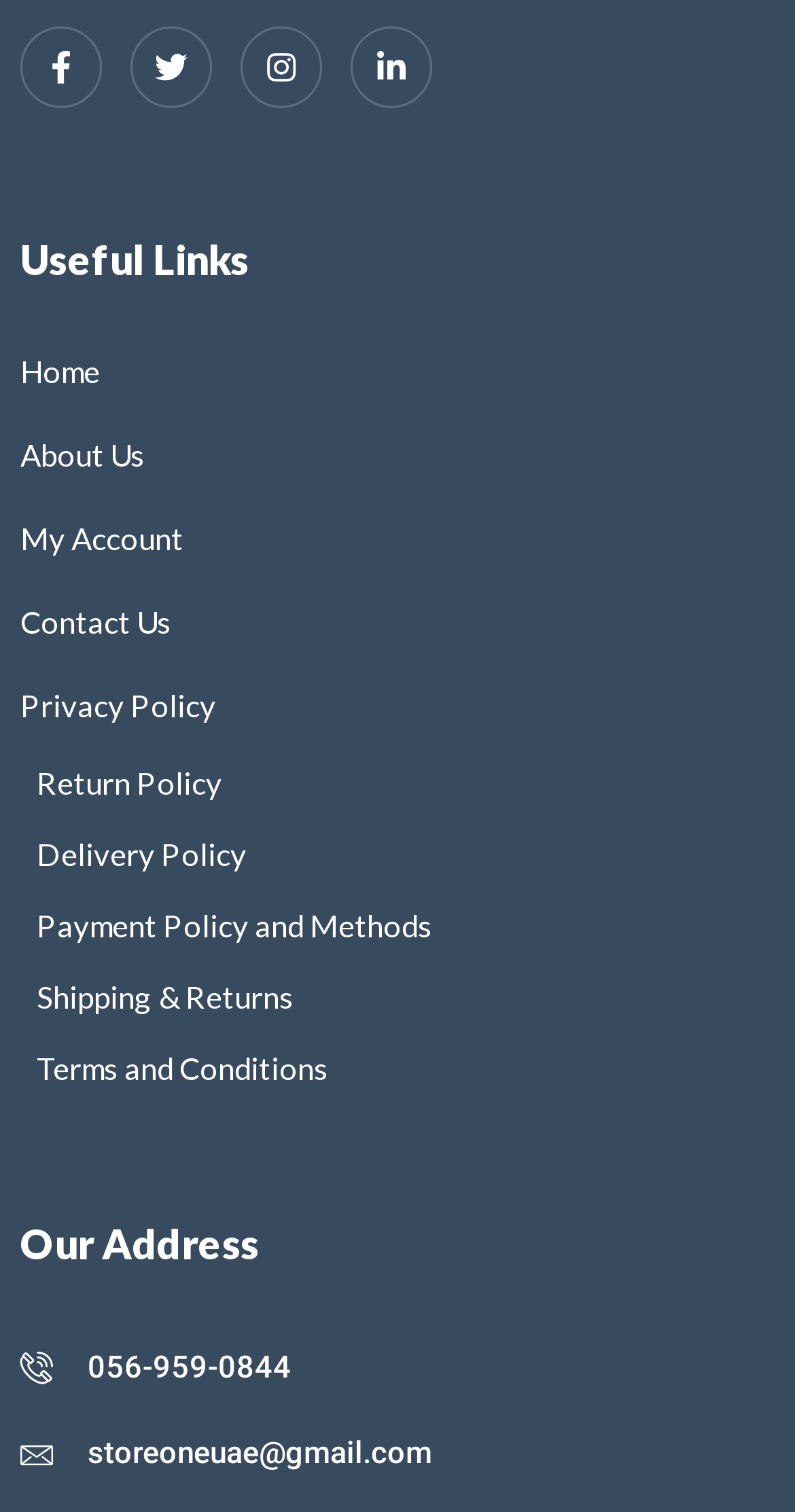Using the information in the image, give a detailed answer to the following question: What is the last link in the useful links section?

I looked at the list of links under the 'Useful Links' heading and found that the last link is 'Terms and Conditions'.